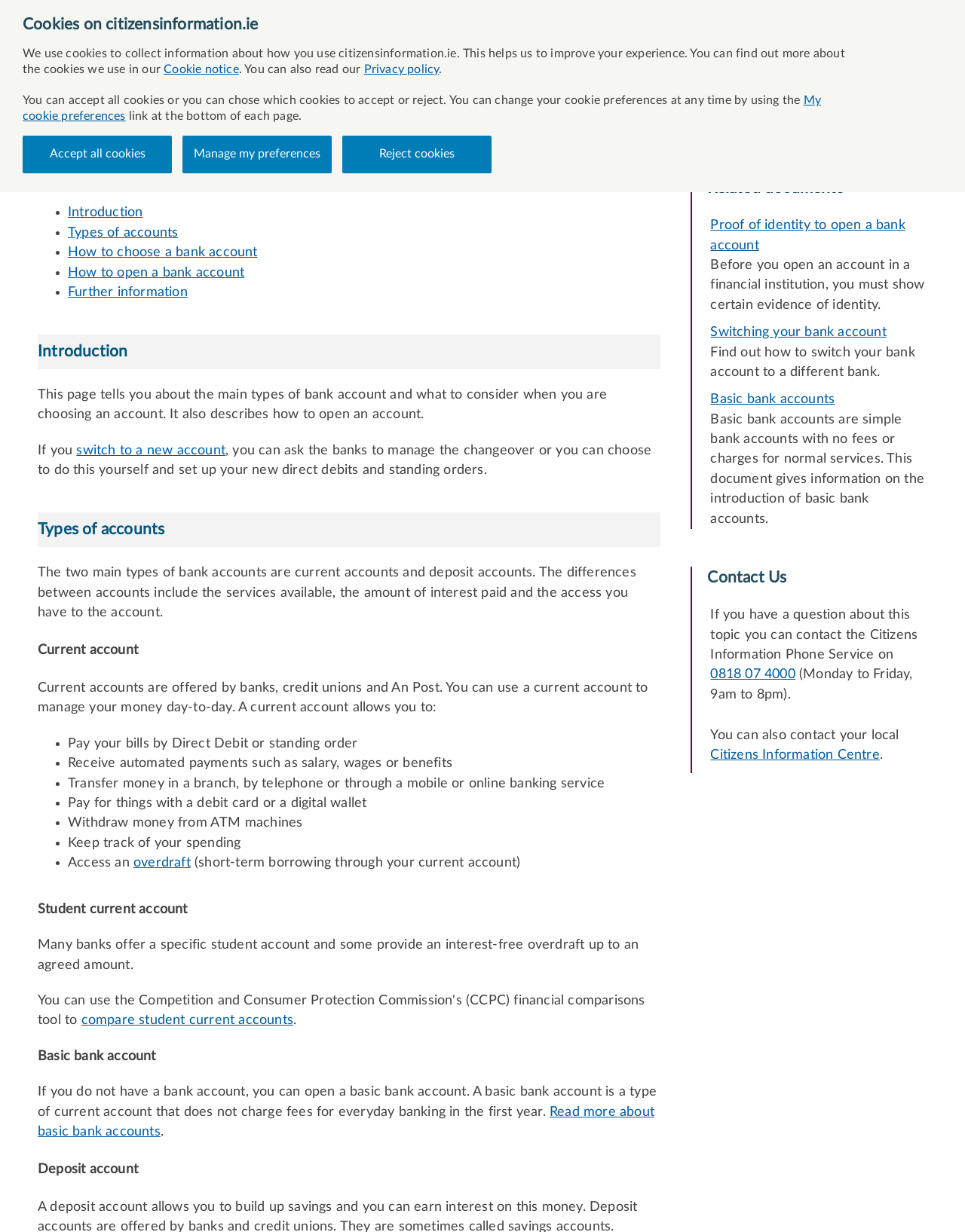Find the bounding box coordinates for the area that must be clicked to perform this action: "Click on the 'My Situation' button".

[0.538, 0.023, 0.643, 0.053]